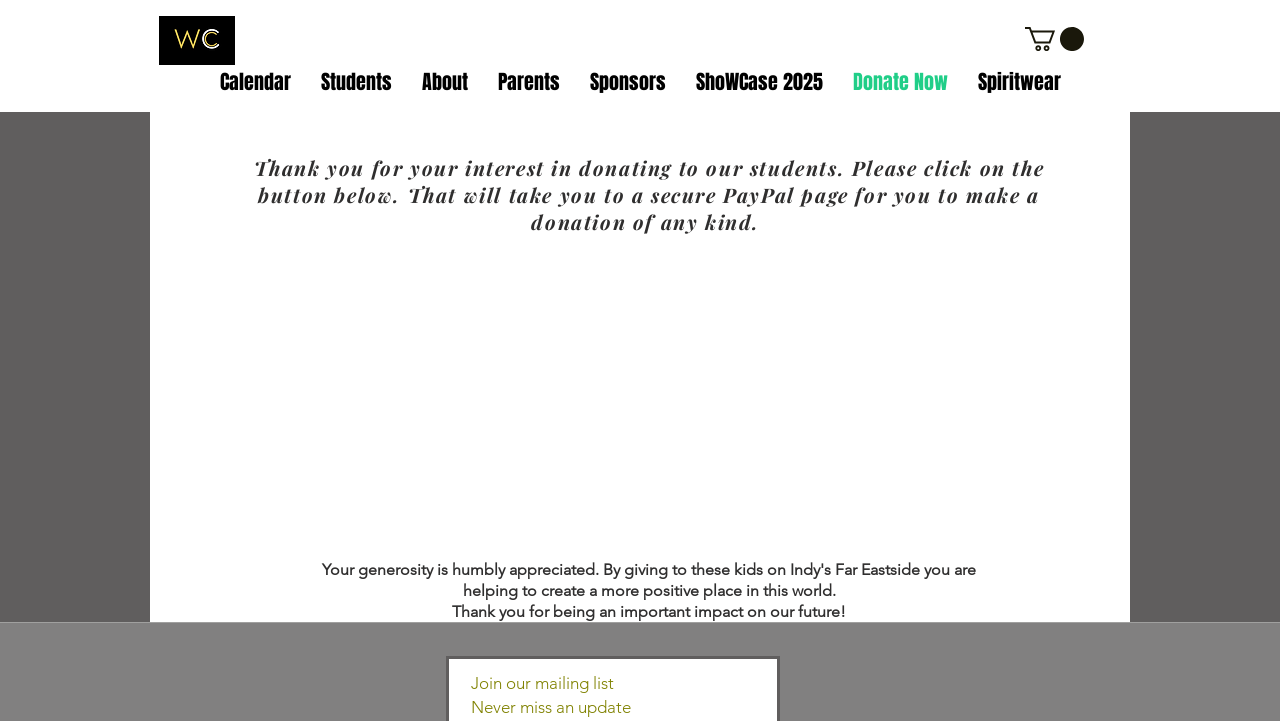What is the navigation menu item that comes after 'About'?
Use the information from the image to give a detailed answer to the question.

By examining the navigation menu items, I can see that the item that comes after 'About' is 'Parents', which is likely a section of the webpage related to information for parents of students involved with wcchoirs.